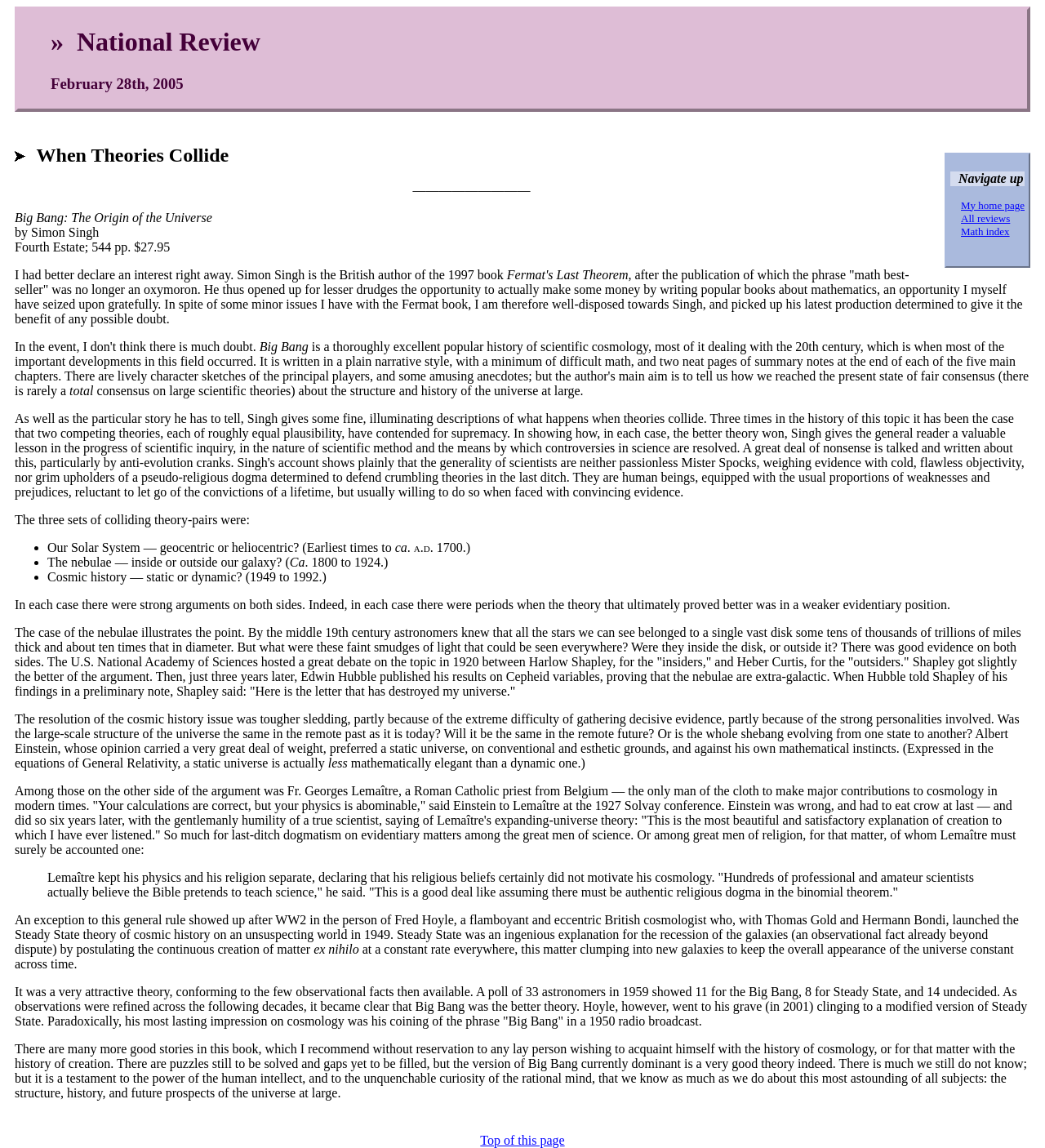Extract the bounding box coordinates for the UI element described by the text: "Math index". The coordinates should be in the form of [left, top, right, bottom] with values between 0 and 1.

[0.92, 0.196, 0.966, 0.207]